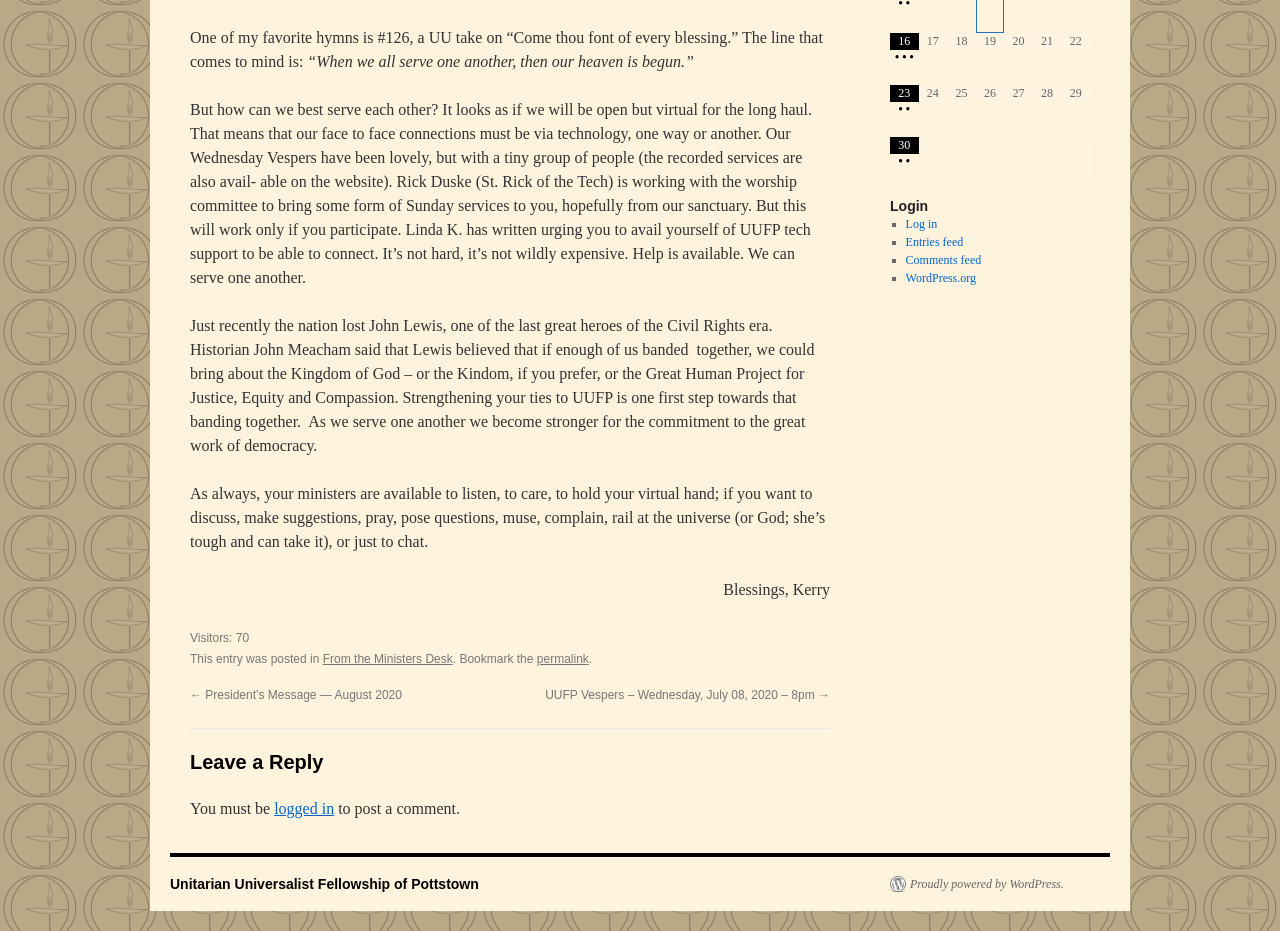Using the element description provided, determine the bounding box coordinates in the format (top-left x, top-left y, bottom-right x, bottom-right y). Ensure that all values are floating point numbers between 0 and 1. Element description: Unitarian Universalist Fellowship of Pottstown

[0.133, 0.941, 0.374, 0.958]